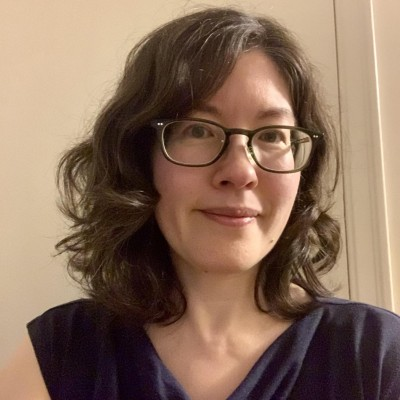Describe every aspect of the image in detail.

This image features Melinda Worfolk, an English instructor at the College of New Caledonia. She has taught a diverse array of subjects, including ESL, university transfer English, women’s studies, and English upgrading, over her two-decade tenure at the institution. Melinda is actively involved in community literacy initiatives as co-chair of the Prince George Literacy Advisory Committee. She holds a Bachelor of Arts in English Literature from the University of British Columbia and a Master of Arts in Gender Studies from the University of Northern British Columbia. Her educational goals focus on enhancing inclusivity, transparency, and accessibility in postsecondary education, advocating for plain language initiatives as a means to achieve these aims.